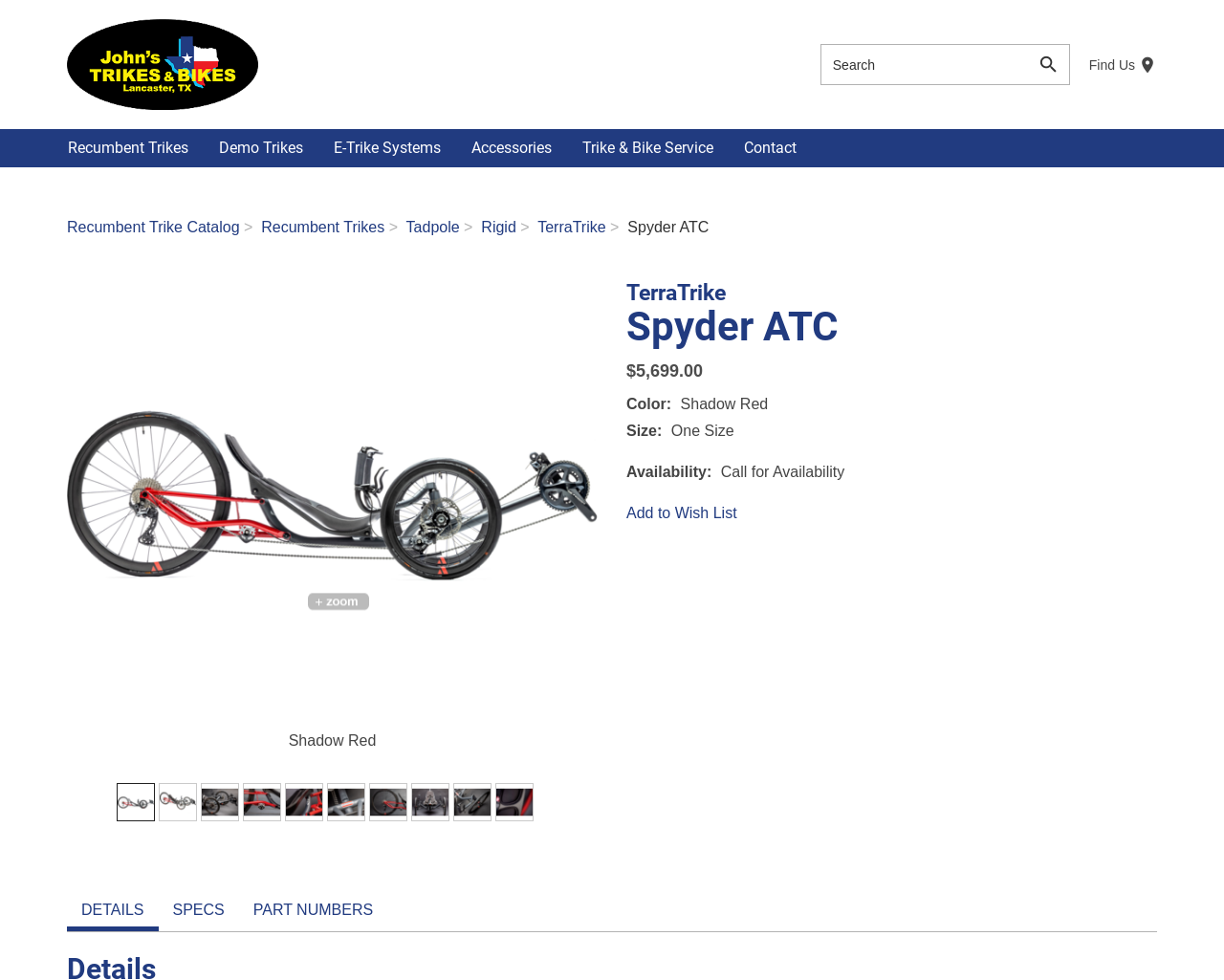What is the availability of the product?
Provide a thorough and detailed answer to the question.

I found the availability of the product by looking at the StaticText element that contains the availability information, which is 'Call for Availability'.